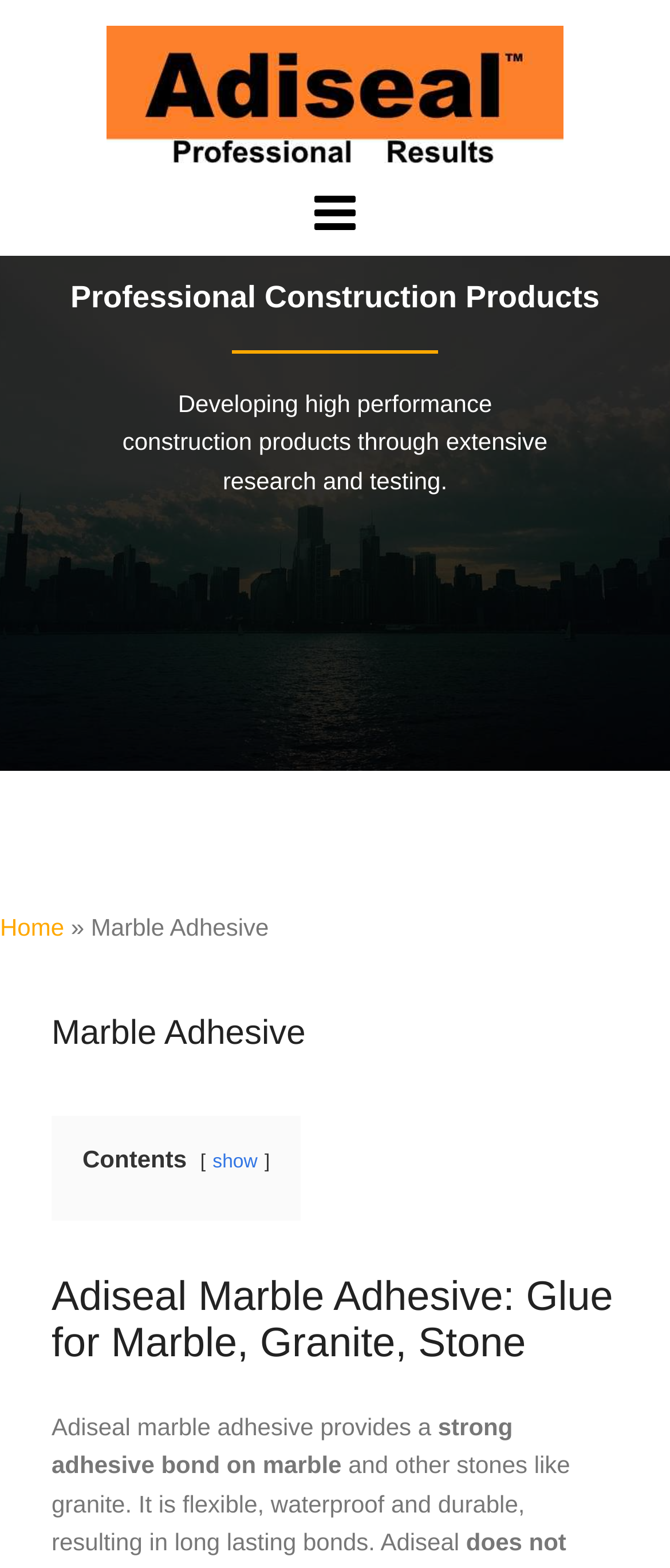Articulate a complete and detailed caption of the webpage elements.

The webpage is about Adiseal, a strong adhesive for marble and other stones like granite. At the top, there is a logo of Adiseal, which is an image with a link to the Adiseal website. Below the logo, there is a heading that reads "Professional Construction Products" followed by a brief description of the company's mission to develop high-performance construction products through research and testing.

On the left side, there is a navigation menu with a link to the "Home" page, indicated by a "»" symbol. Next to the navigation menu, there is a section dedicated to marble adhesive, with a heading that reads "Marble Adhesive". This section is divided into two parts: a brief introduction to Adiseal marble adhesive and its benefits, and a contents section with a link to show more information.

The introduction to Adiseal marble adhesive is presented in three paragraphs, describing its strong adhesive bond, flexibility, waterproof, and durability, resulting in long-lasting bonds. The contents section is located below the introduction, with a heading that reads "Contents" and a link to show more information.